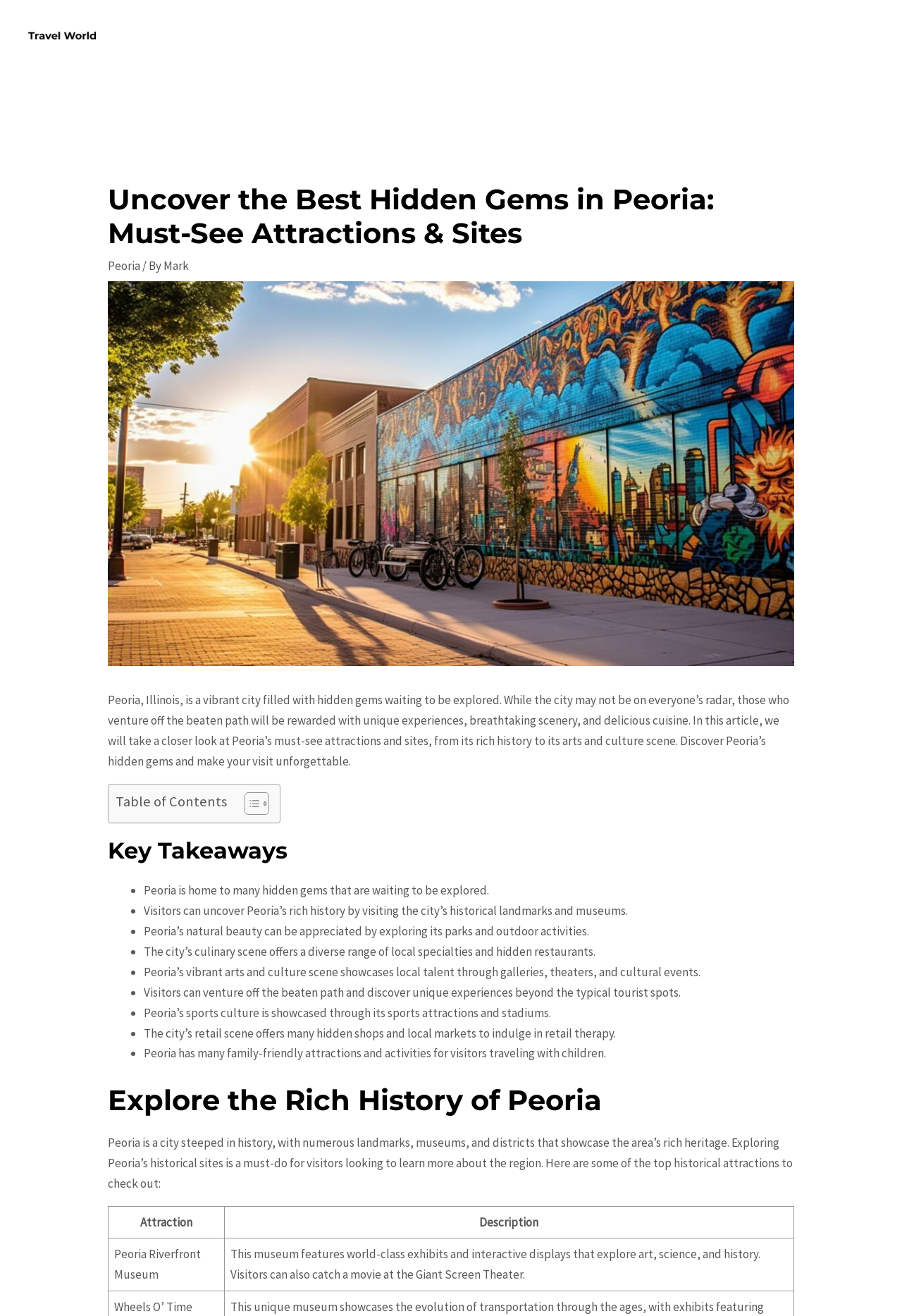How many key takeaways are listed?
Please give a well-detailed answer to the question.

The webpage has a section titled 'Key Takeaways' which lists 8 points, each starting with a bullet point, so the answer is 8.